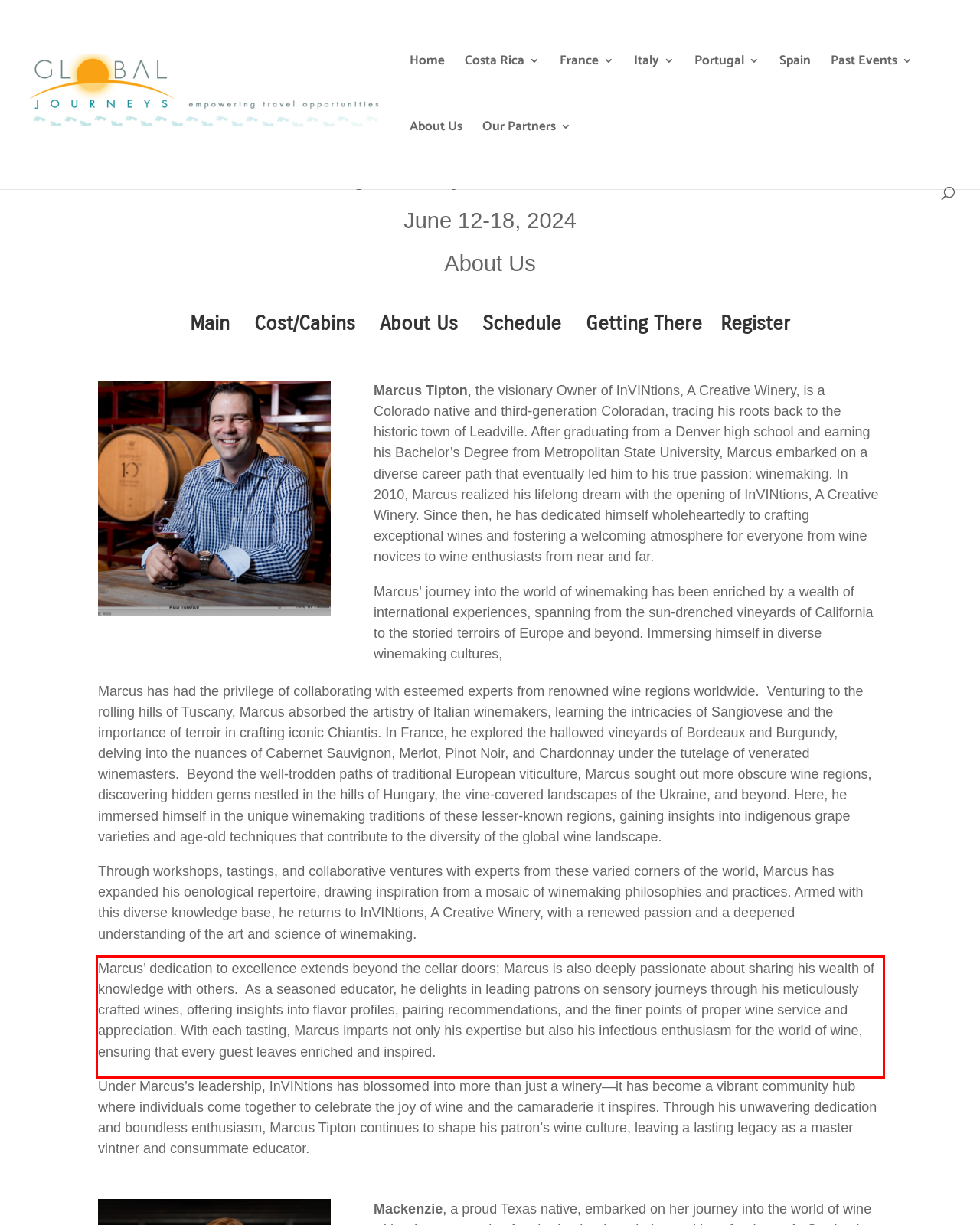Analyze the screenshot of the webpage that features a red bounding box and recognize the text content enclosed within this red bounding box.

Marcus’ dedication to excellence extends beyond the cellar doors; Marcus is also deeply passionate about sharing his wealth of knowledge with others. As a seasoned educator, he delights in leading patrons on sensory journeys through his meticulously crafted wines, offering insights into flavor profiles, pairing recommendations, and the finer points of proper wine service and appreciation. With each tasting, Marcus imparts not only his expertise but also his infectious enthusiasm for the world of wine, ensuring that every guest leaves enriched and inspired.